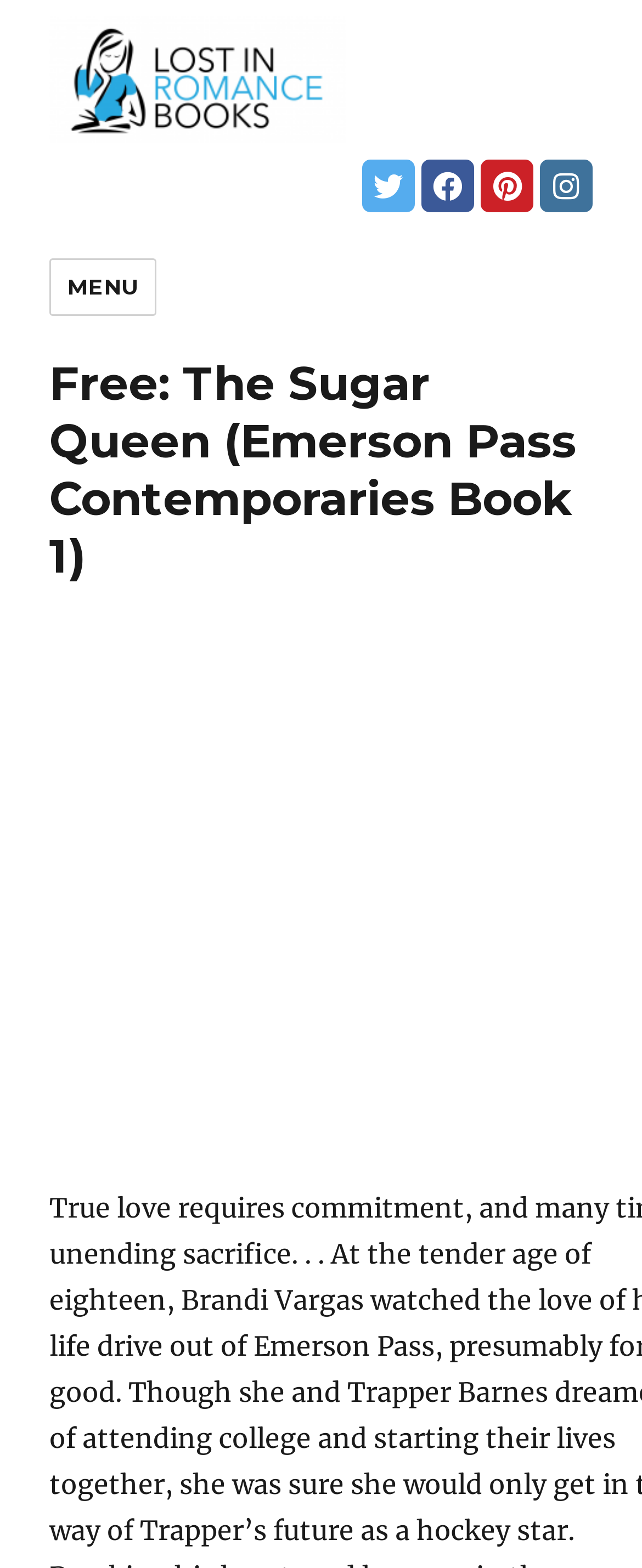Determine the main heading of the webpage and generate its text.

Free: The Sugar Queen (Emerson Pass Contemporaries Book 1)